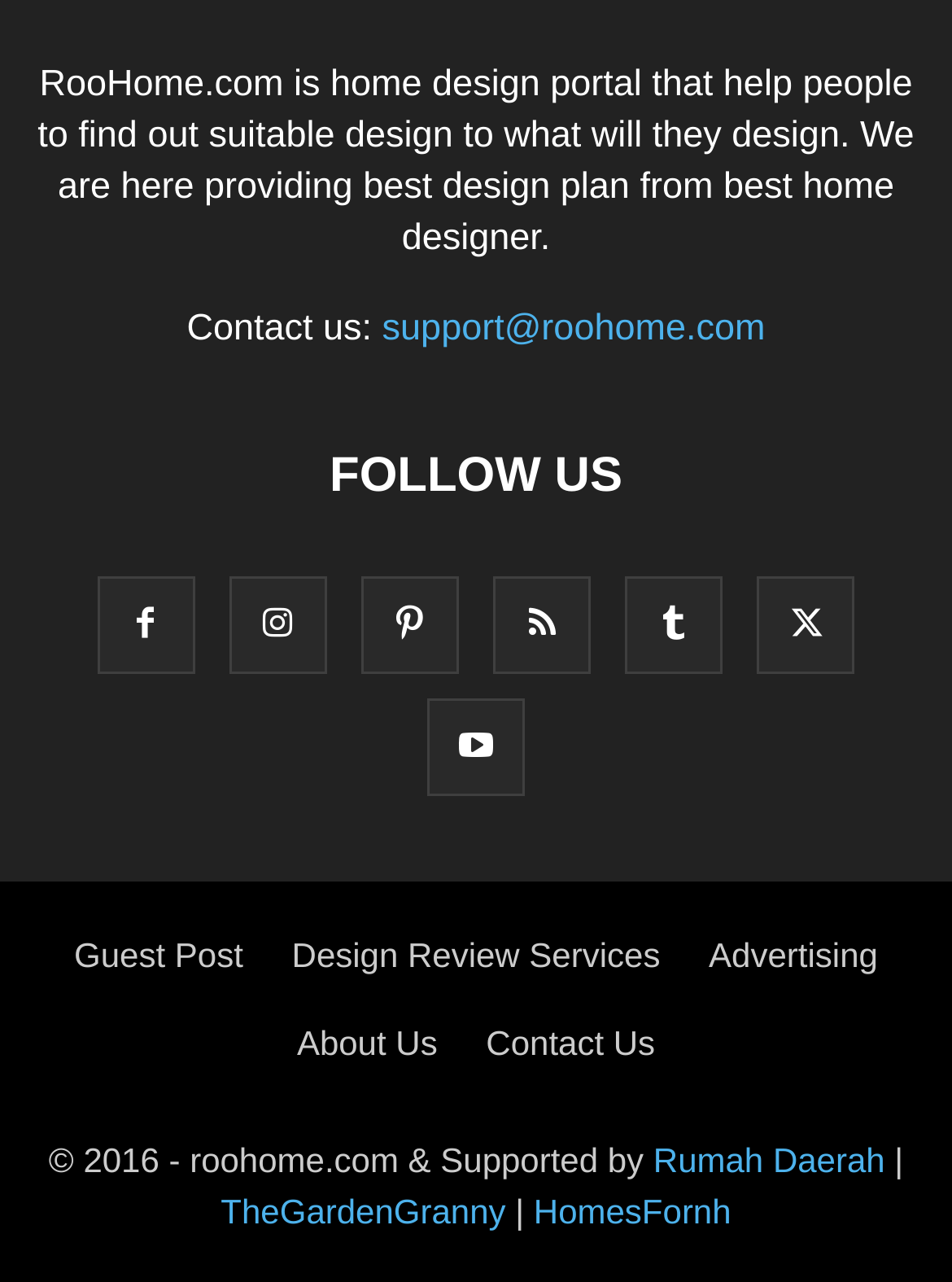Utilize the information from the image to answer the question in detail:
How many links are available in the footer section?

The footer section contains several links, including 'Guest Post', 'Design Review Services', 'Advertising', 'About Us', 'Contact Us', 'Rumah Daerah', and 'TheGardenGranny'. There are a total of 7 links in the footer section.